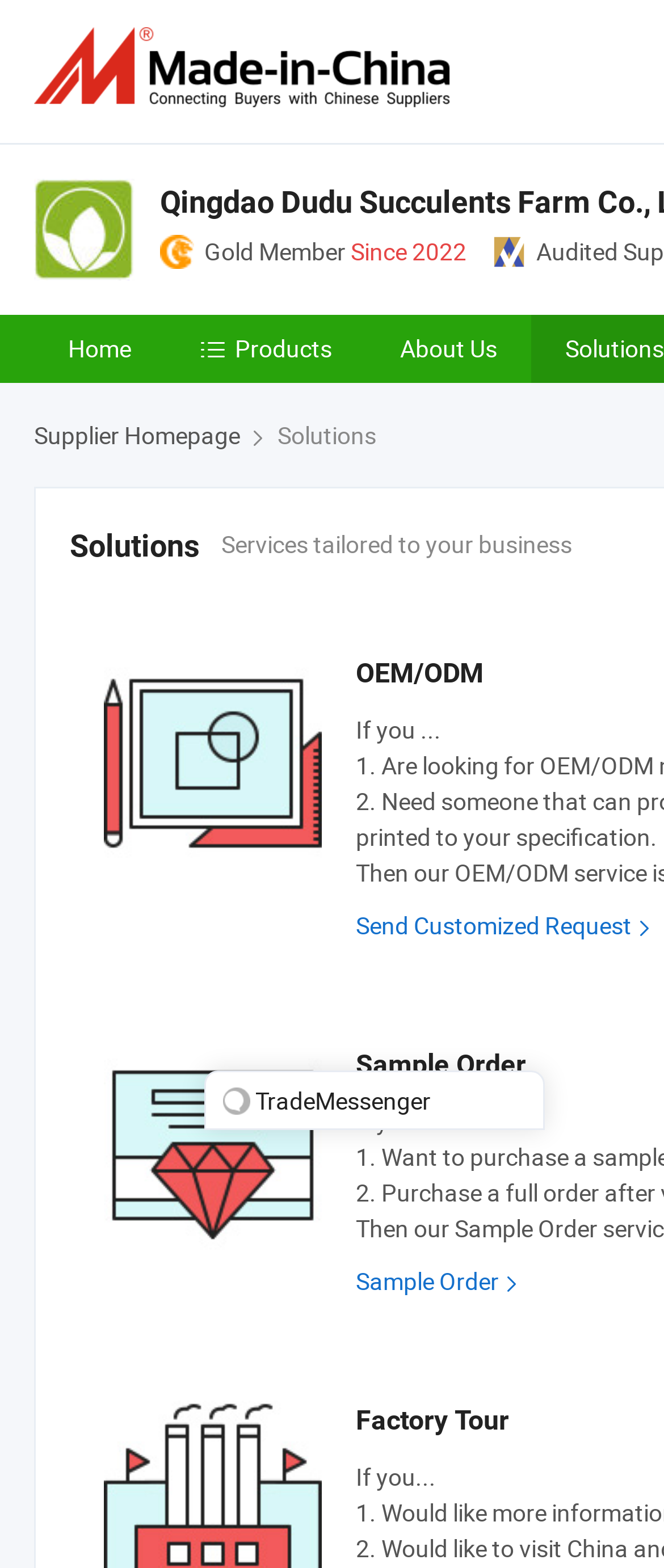For the given element description title="Manufacturers & Suppliers", determine the bounding box coordinates of the UI element. The coordinates should follow the format (top-left x, top-left y, bottom-right x, bottom-right y) and be within the range of 0 to 1.

[0.051, 0.017, 0.697, 0.068]